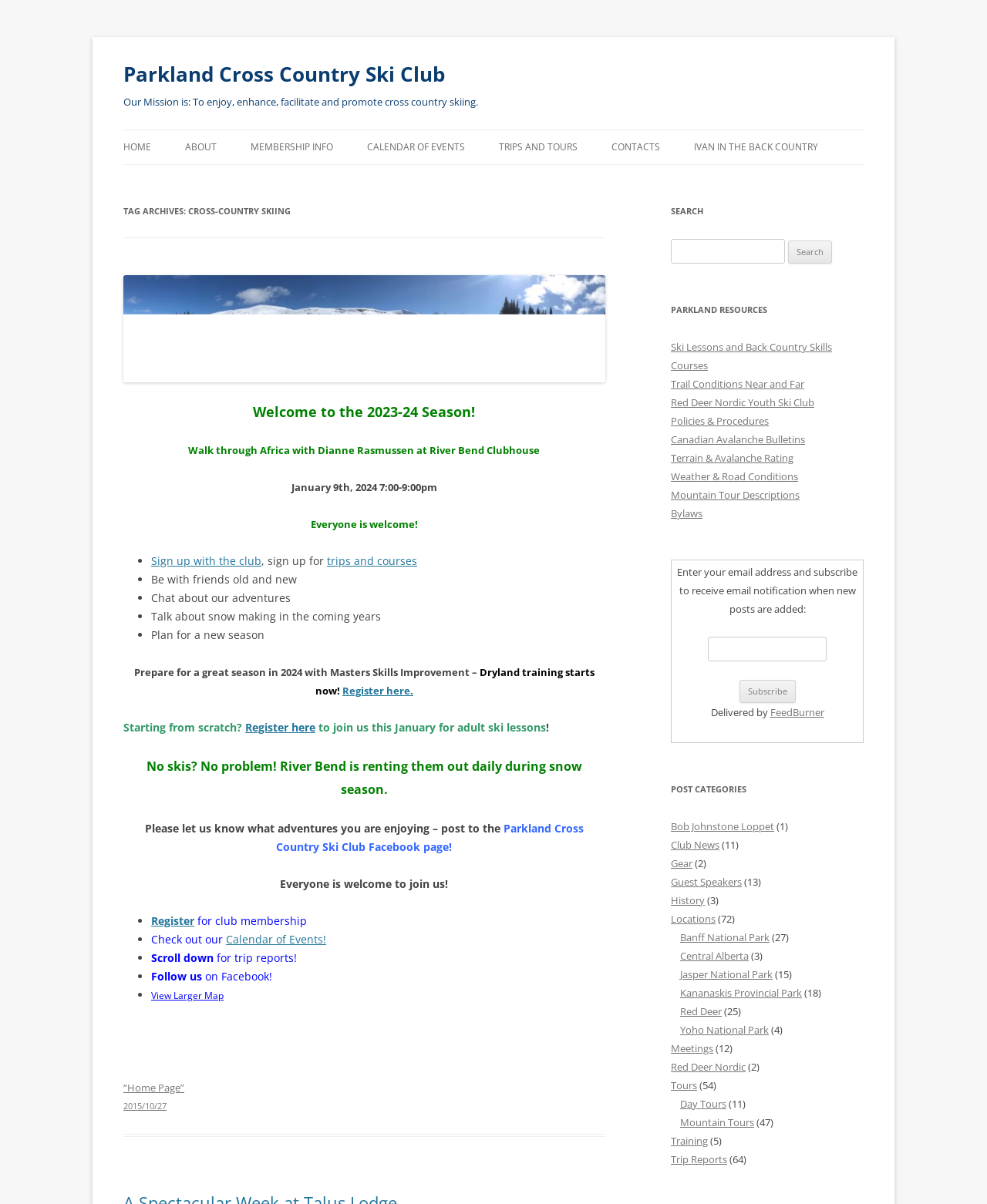Give the bounding box coordinates for the element described as: "History".

[0.68, 0.742, 0.714, 0.754]